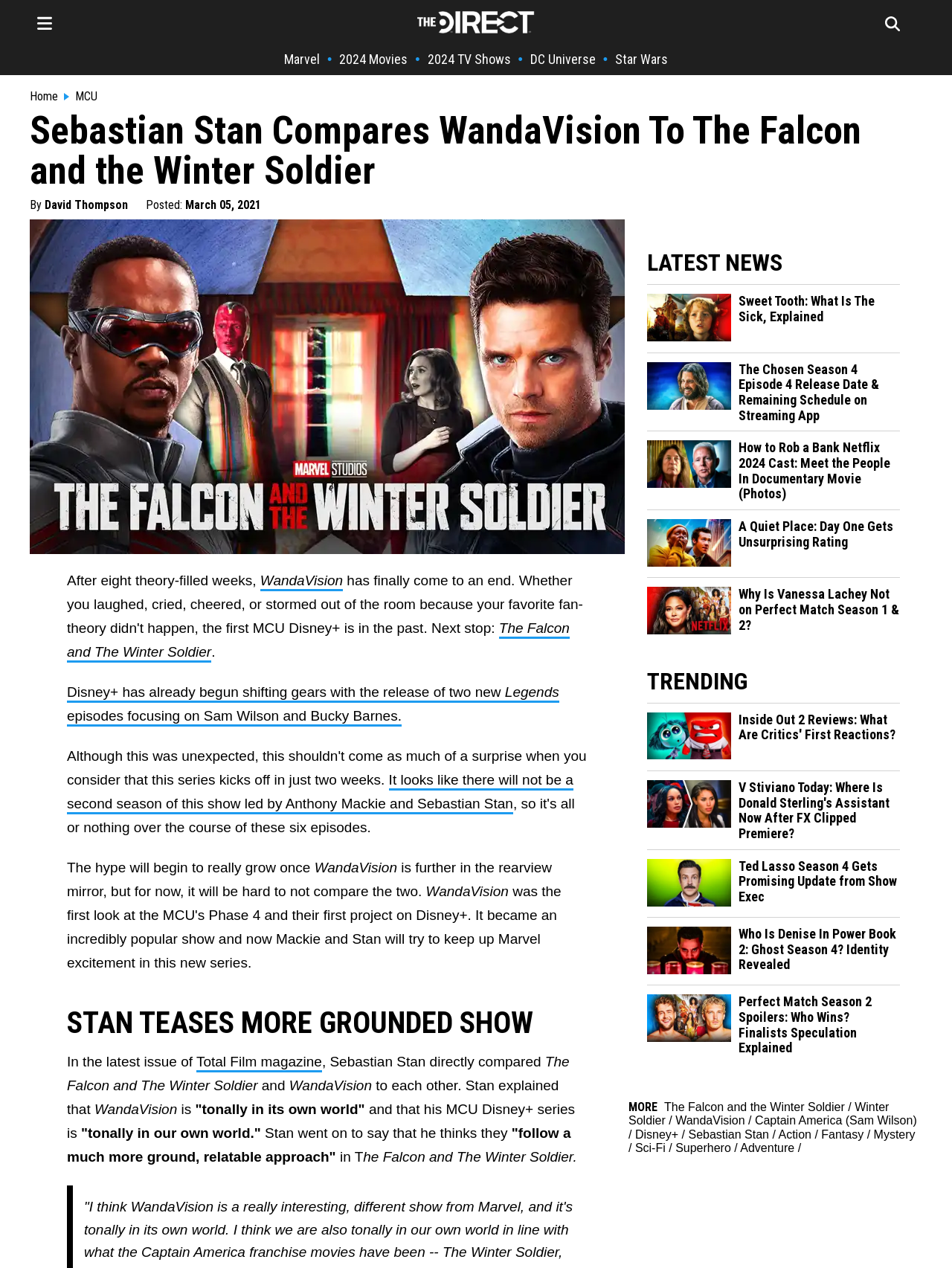Find the bounding box coordinates for the UI element whose description is: "Mystery". The coordinates should be four float numbers between 0 and 1, in the format [left, top, right, bottom].

[0.918, 0.89, 0.961, 0.9]